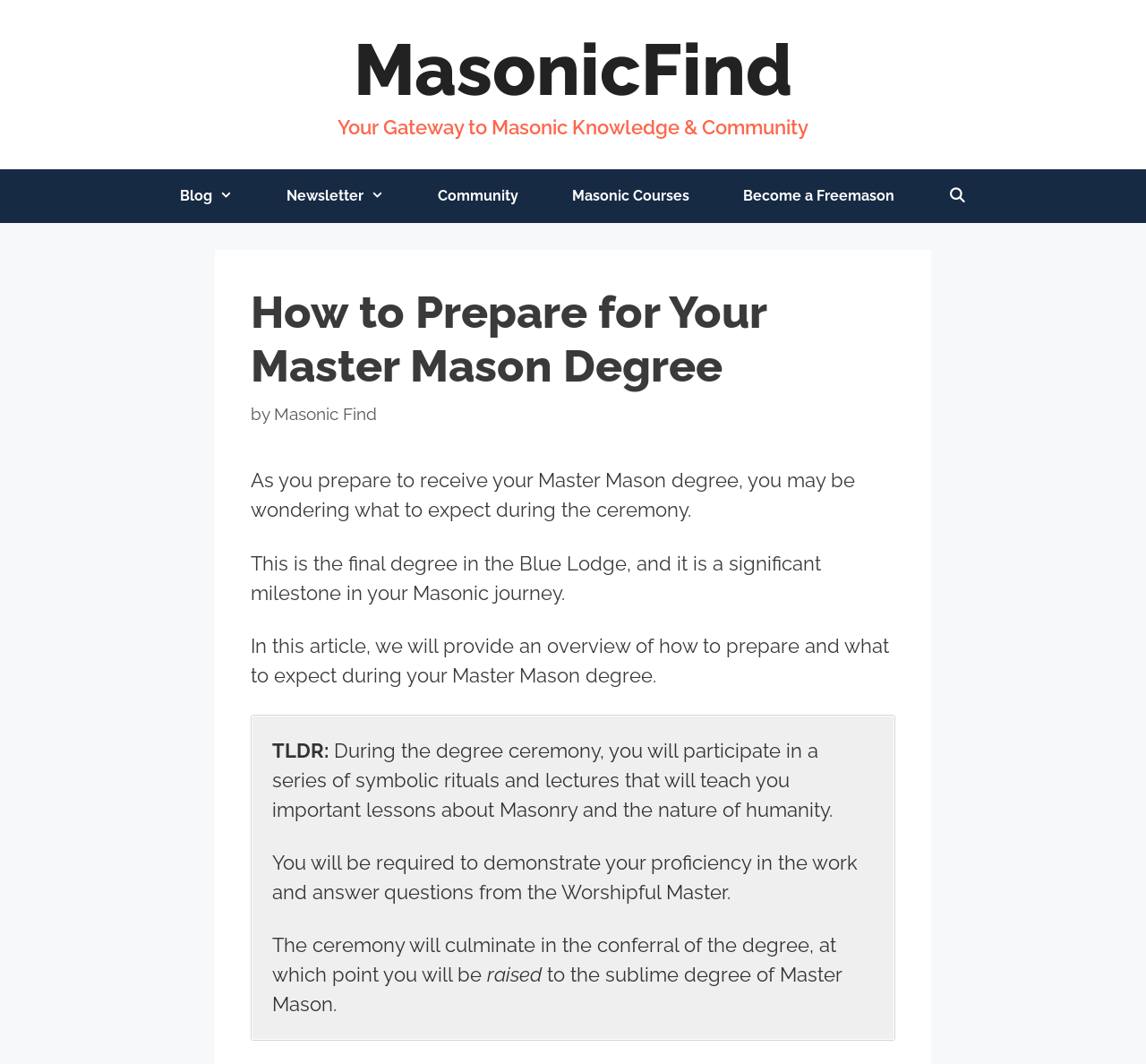Answer the question with a brief word or phrase:
What is the final degree in the Blue Lodge?

Master Mason degree